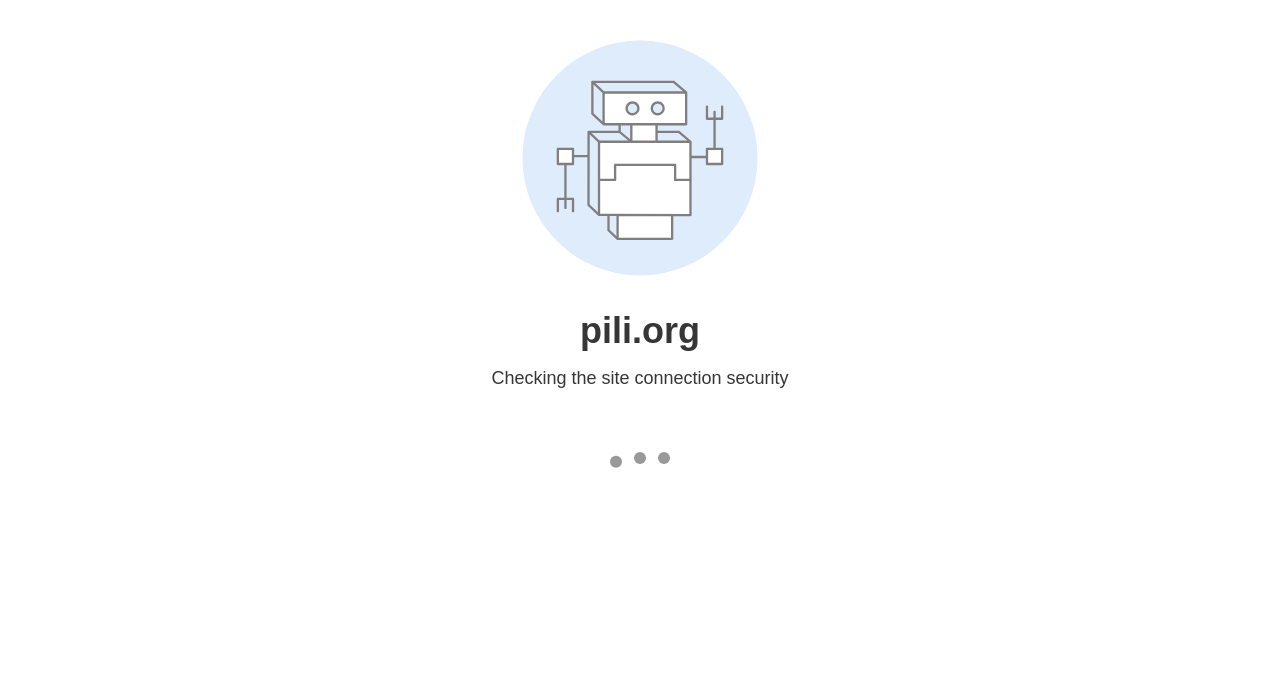Analyze the image and answer the question with as much detail as possible: 
What is the purpose of the 'Open the search' button?

I inferred the purpose of the 'Open the search' button by considering its position and function. The button is located at the top right of the webpage, which is a common location for search functionality. Additionally, the button's text 'Open the search' suggests that it is intended to open a search interface or function, allowing users to search the website.